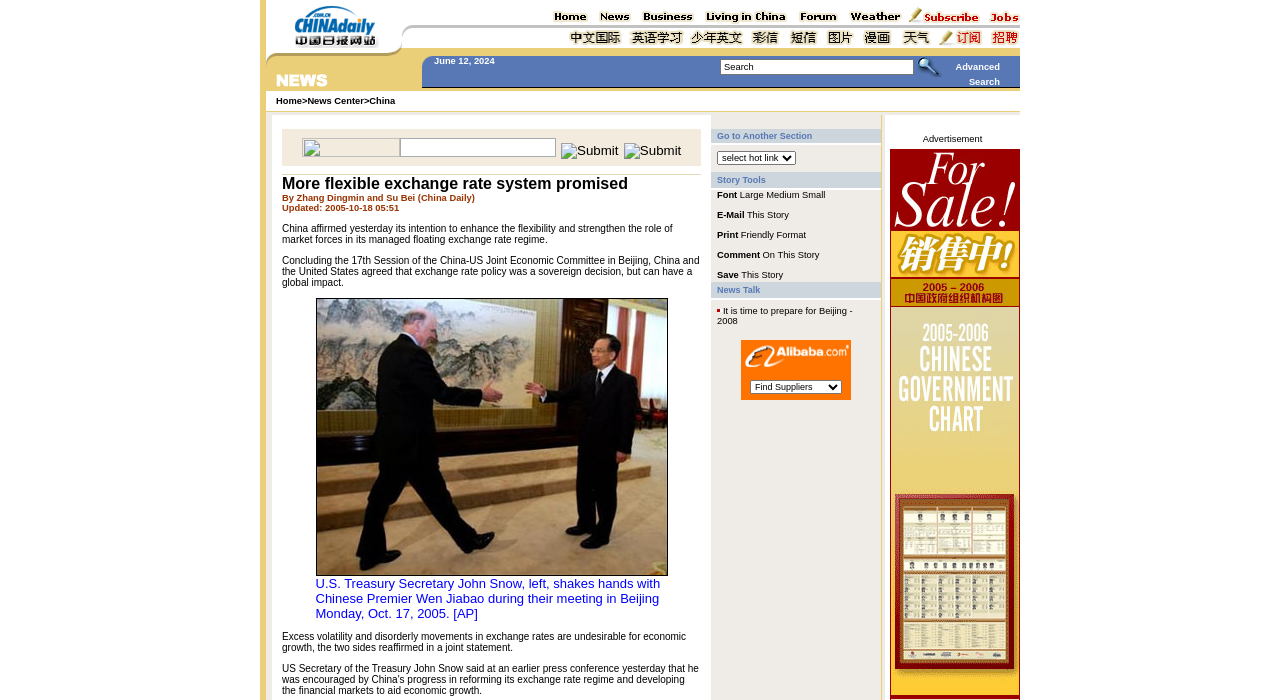What is the purpose of the meeting between the U.S. Treasury Secretary and the Chinese Premier?
Using the visual information, answer the question in a single word or phrase.

To discuss economic growth